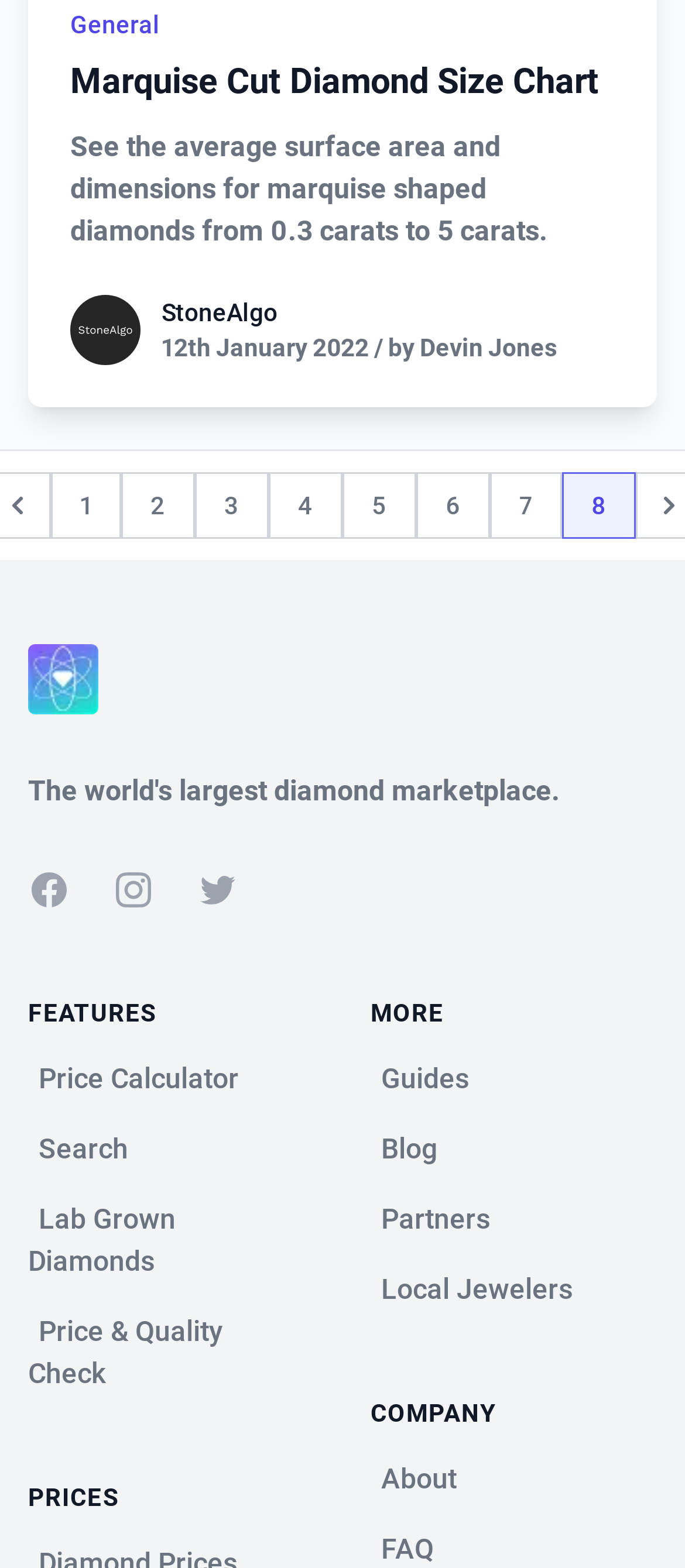Please find the bounding box for the following UI element description. Provide the coordinates in (top-left x, top-left y, bottom-right x, bottom-right y) format, with values between 0 and 1: Facebook

[0.041, 0.554, 0.103, 0.581]